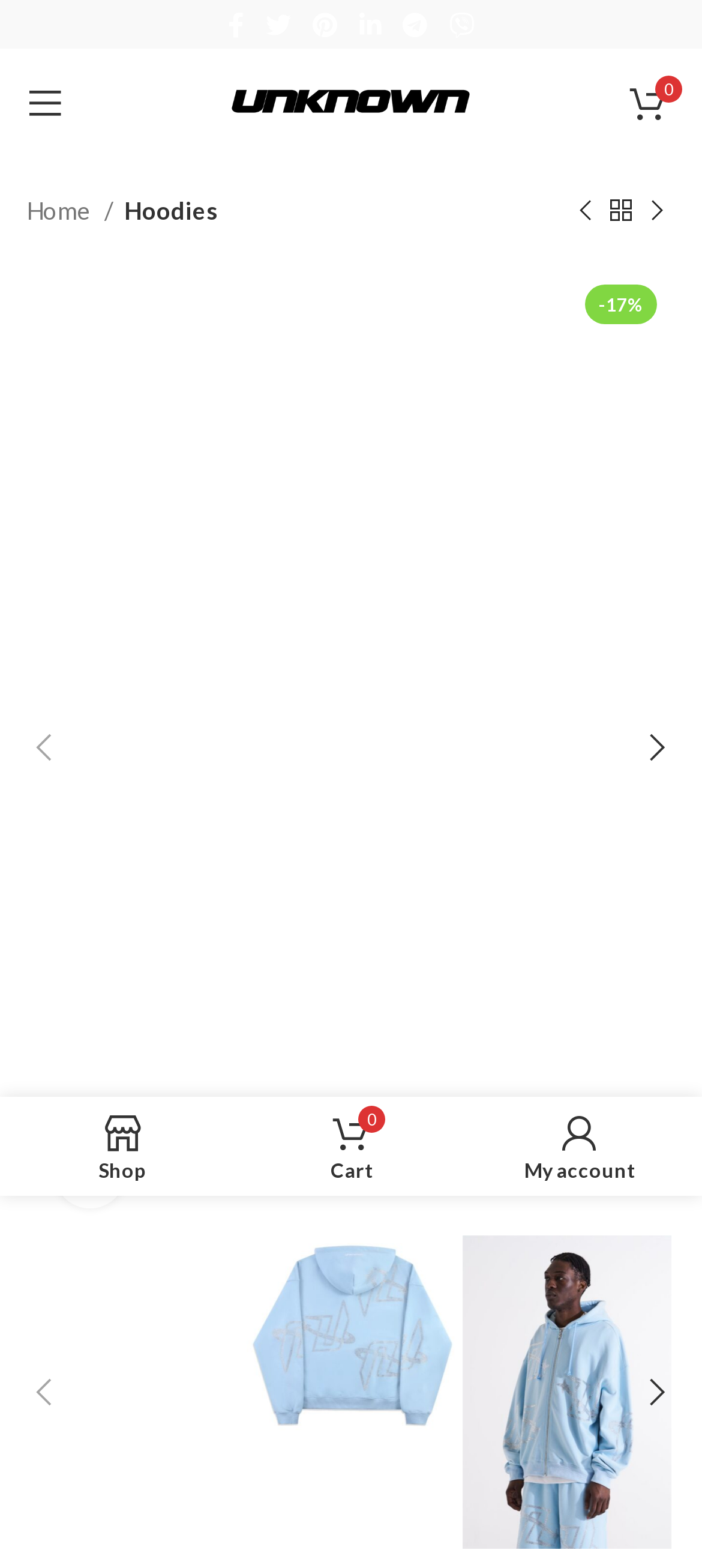Please locate the clickable area by providing the bounding box coordinates to follow this instruction: "Open Facebook social link".

[0.309, 0.001, 0.363, 0.03]